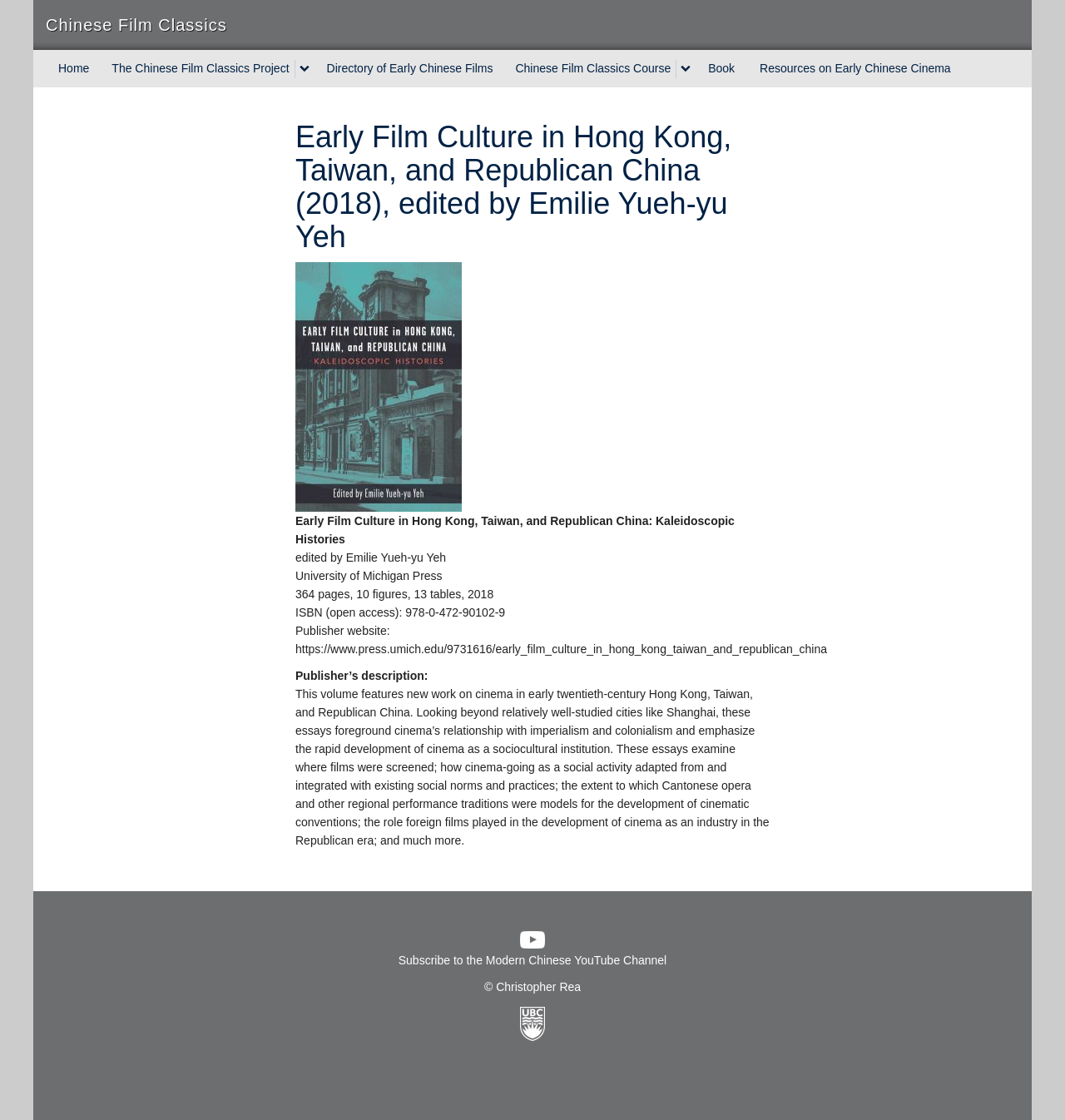Please specify the bounding box coordinates of the clickable region to carry out the following instruction: "Expand The Chinese Film Classics Project menu". The coordinates should be four float numbers between 0 and 1, in the format [left, top, right, bottom].

[0.276, 0.053, 0.295, 0.069]